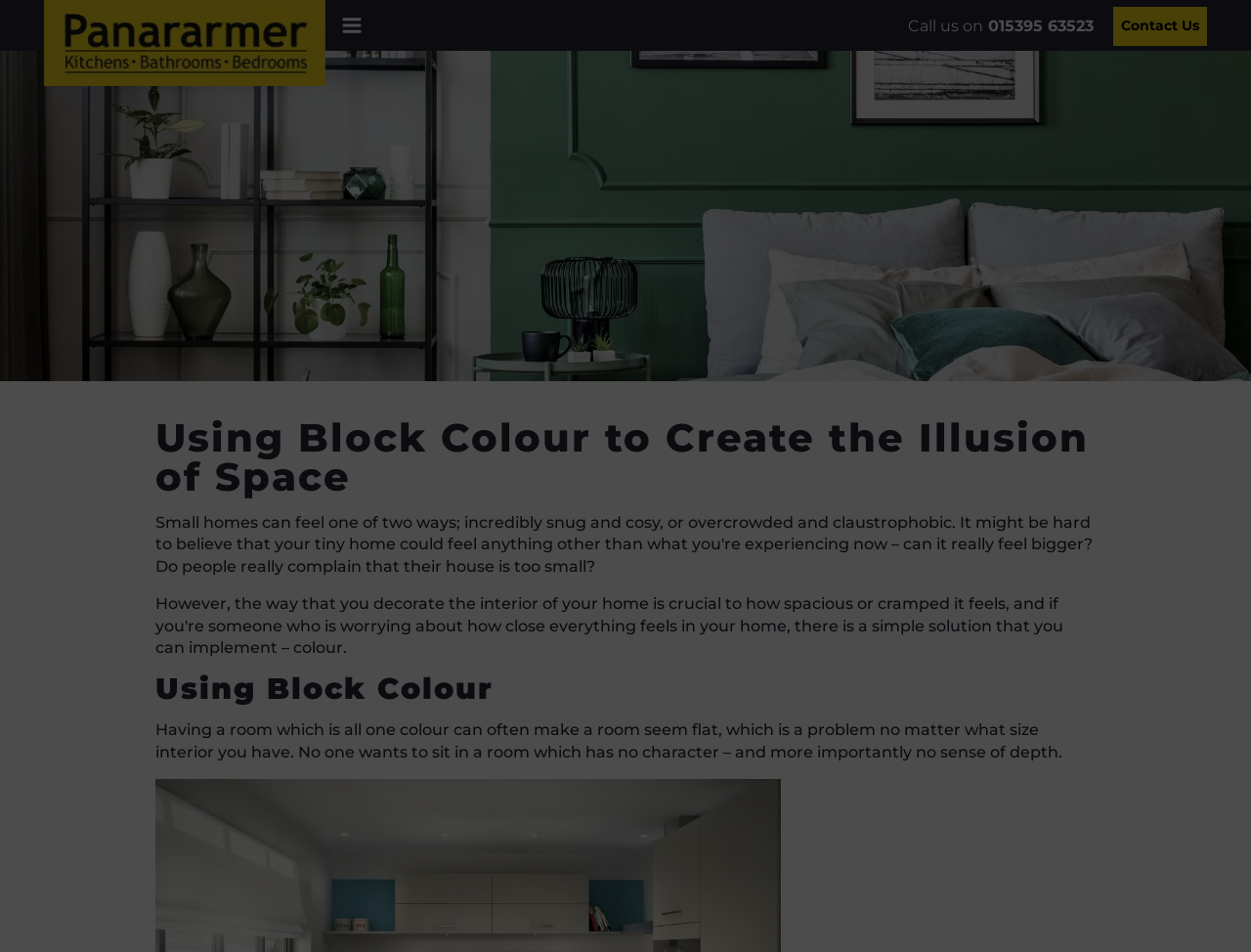What is the problem with a room of a single colour?
Give a thorough and detailed response to the question.

I found this information in the paragraph which states 'Having a room which is all one colour can often make a room seem flat, which is a problem no matter what size interior you have.'